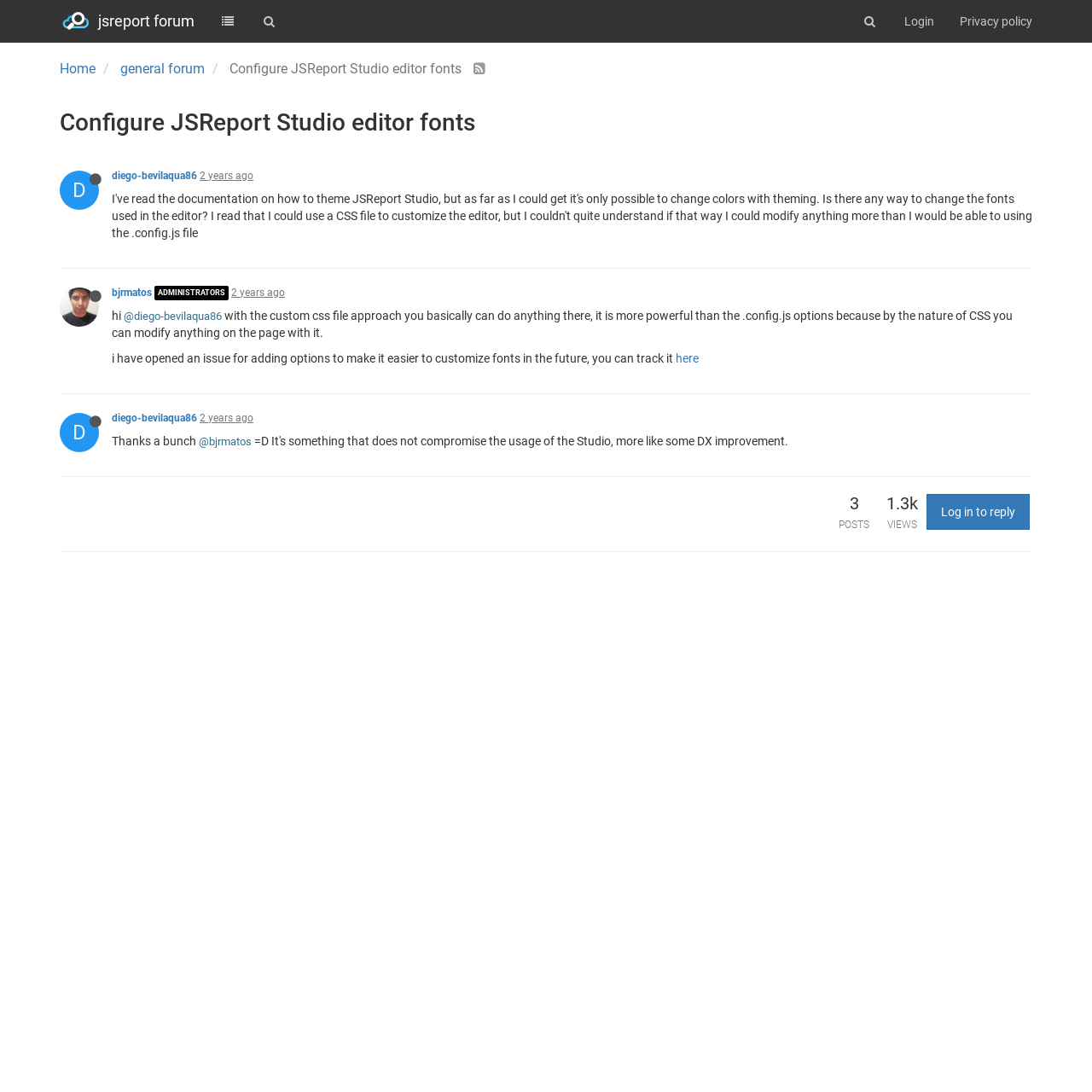Is the user 'bjrmatos' an administrator?
Please respond to the question with a detailed and thorough explanation.

I found the text 'ADMINISTRATORS' associated with the username 'bjrmatos', indicating that this user is an administrator.